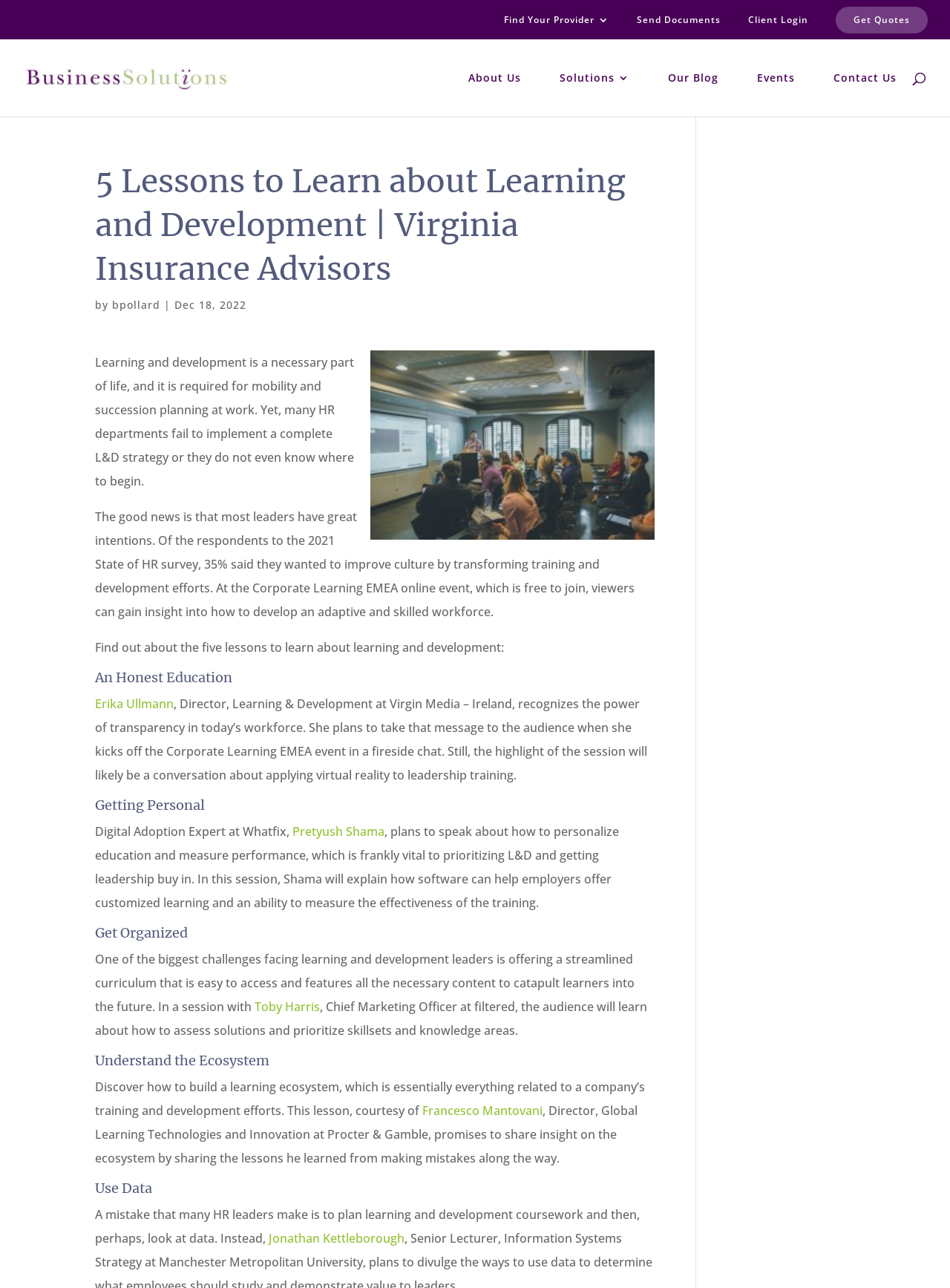Find the bounding box coordinates corresponding to the UI element with the description: "Find Your Provider". The coordinates should be formatted as [left, top, right, bottom], with values as floats between 0 and 1.

[0.53, 0.012, 0.641, 0.024]